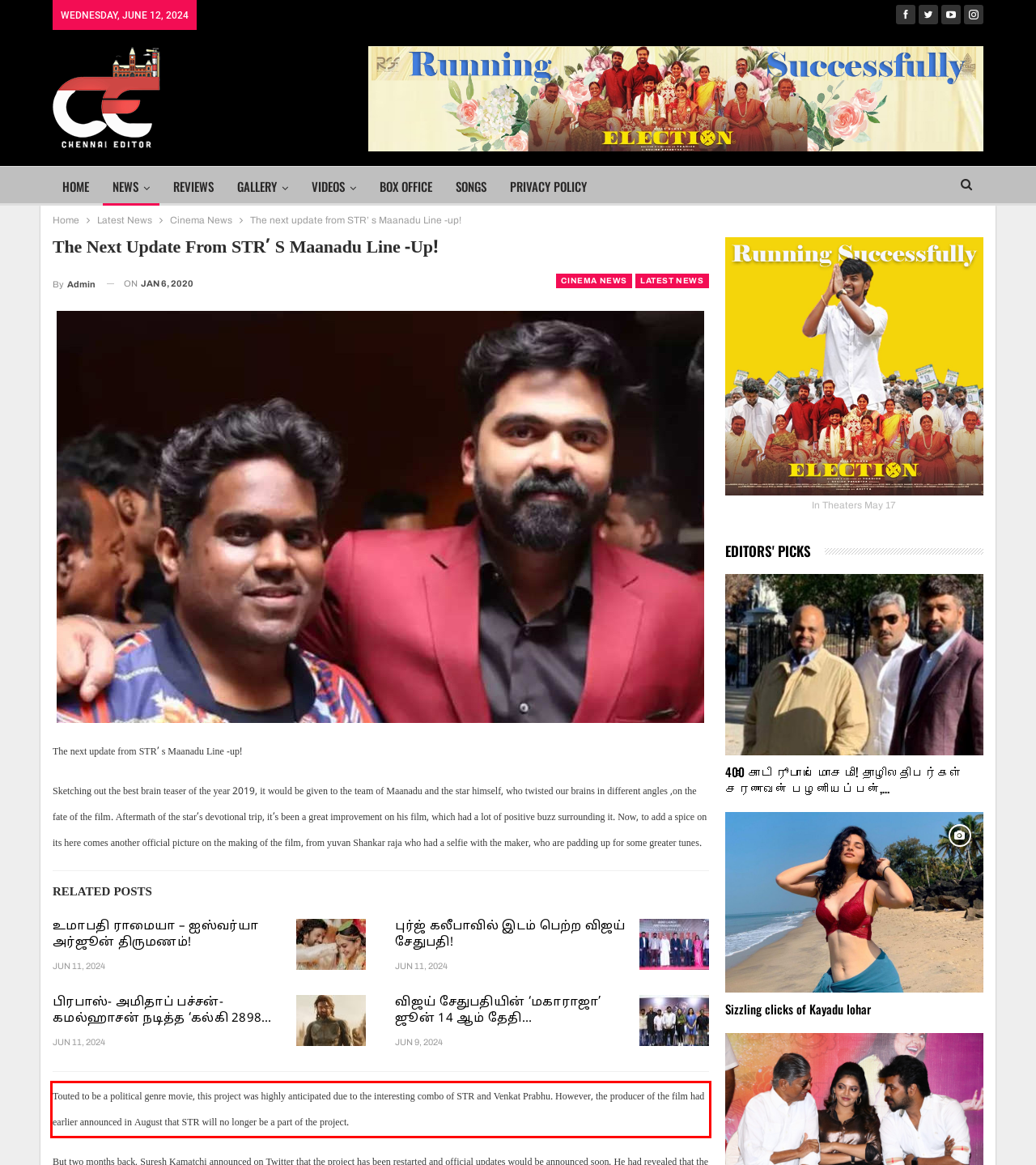Examine the screenshot of the webpage, locate the red bounding box, and perform OCR to extract the text contained within it.

Touted to be a political genre movie, this project was highly anticipated due to the interesting combo of STR and Venkat Prabhu. However, the producer of the film had earlier announced in August that STR will no longer be a part of the project.